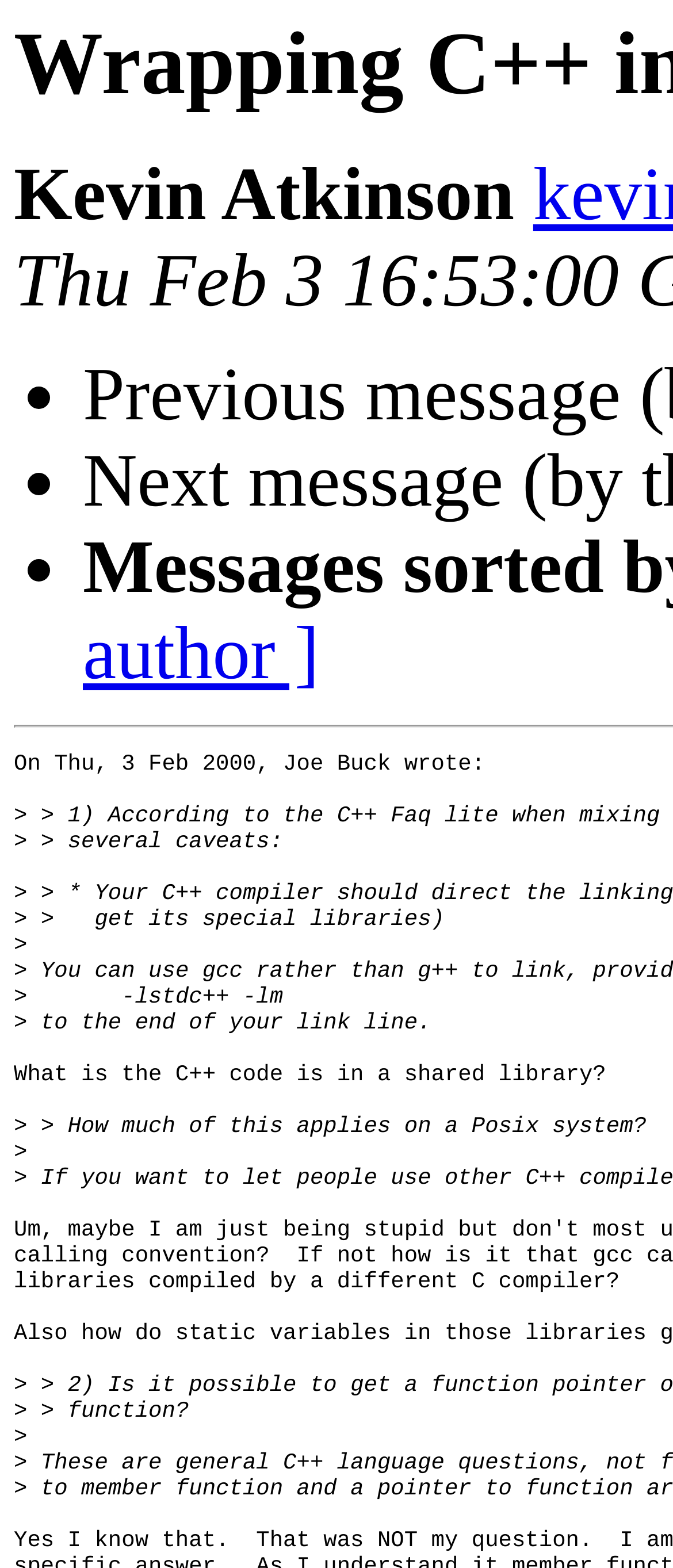Create a detailed description of the webpage's content and layout.

The webpage appears to be a discussion forum or a Q&A page, with a title "Wrapping C++ in C." at the top. Below the title, there is a name "Kevin Atkinson" displayed prominently. 

To the right of the name, there are three bullet points, indicated by the '•' symbol, stacked vertically. 

Below the name and bullet points, there is a block of text that appears to be a quote from someone named Joe Buck, dated February 3, 2000. The quote is indented and spans multiple lines, discussing some caveats related to C++ code. 

The text is divided into paragraphs, with some lines indented more than others, suggesting a nested structure. The discussion seems to revolve around compiling C++ code, with mentions of libraries, link lines, and Posix systems. 

There are no images on the page. The overall content is text-heavy, with a focus on technical discussion and Q&A.